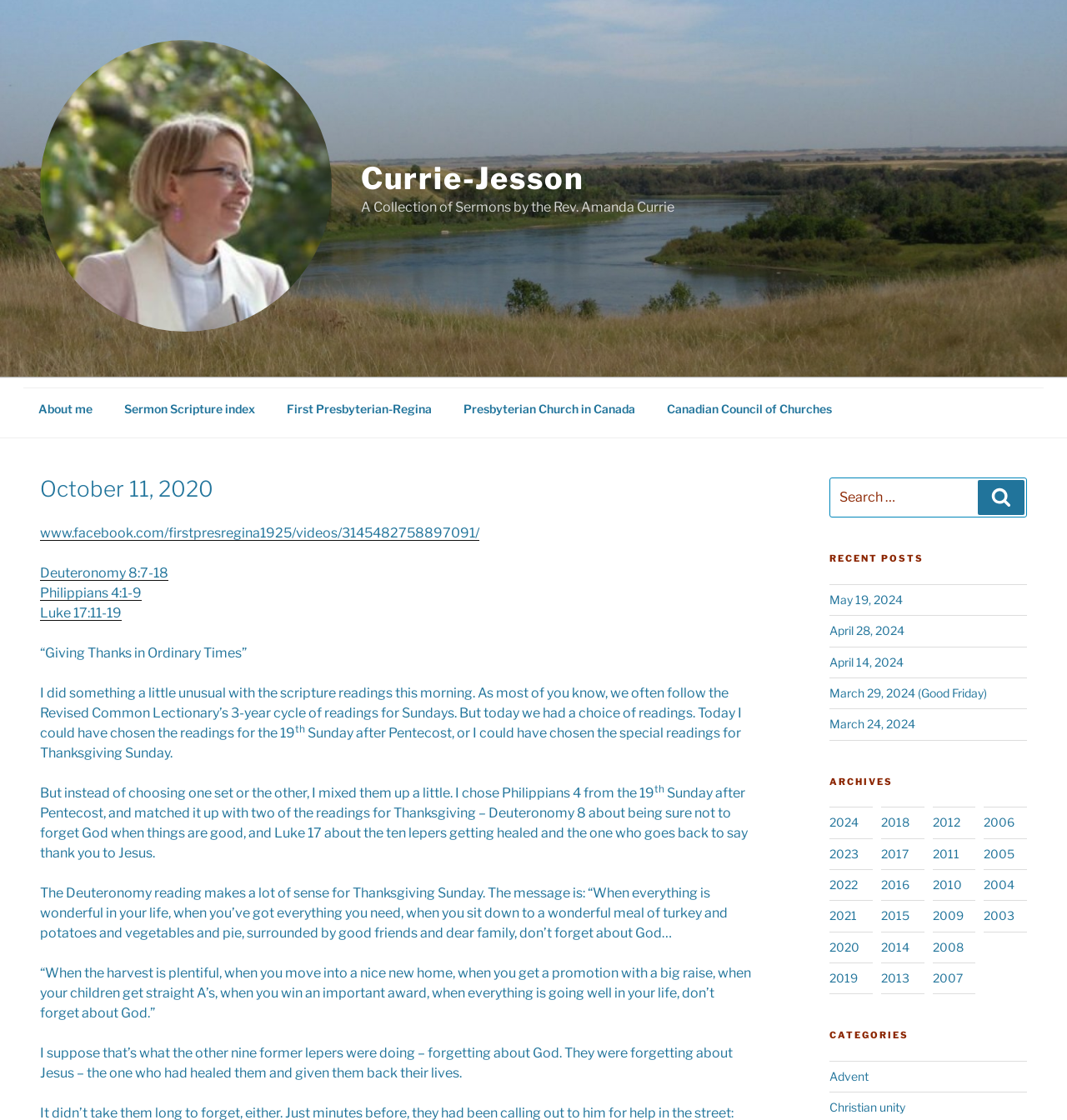Articulate a detailed summary of the webpage's content and design.

This webpage appears to be a blog or sermon archive, with a focus on Christian sermons and scripture readings. At the top of the page, there is a navigation menu with links to "About me", "Sermon Scripture index", "First Presbyterian-Regina", "Presbyterian Church in Canada", and "Canadian Council of Churches". Below this menu, there is a header section with the title "October 11, 2020 – Currie-Jesson" and a link to "Skip to content".

The main content of the page is a sermon transcript, which includes links to scripture readings from Deuteronomy 8:7-18, Philippians 4:1-9, and Luke 17:11-19. The sermon title is "“Giving Thanks in Ordinary Times”" and it discusses the importance of giving thanks to God in times of abundance. The transcript is divided into several paragraphs, with some superscript text scattered throughout.

To the right of the main content, there is a sidebar with several sections. The first section is a search bar with a label "Search for:" and a button to submit the search query. Below the search bar, there is a section titled "RECENT POSTS" with links to several recent sermon posts, including dates ranging from May 19, 2024, to March 29, 2024. Further down, there is a section titled "ARCHIVES" with links to sermon archives organized by year, from 2024 to 2004. Finally, there is a section titled "CATEGORIES" with links to sermons categorized by topic, such as "Advent" and "Christian unity".

Throughout the page, there are several links to external websites, including Facebook and other church-related websites. There are also several images, including a logo for "Currie-Jesson" and possibly other images related to the sermon or church.